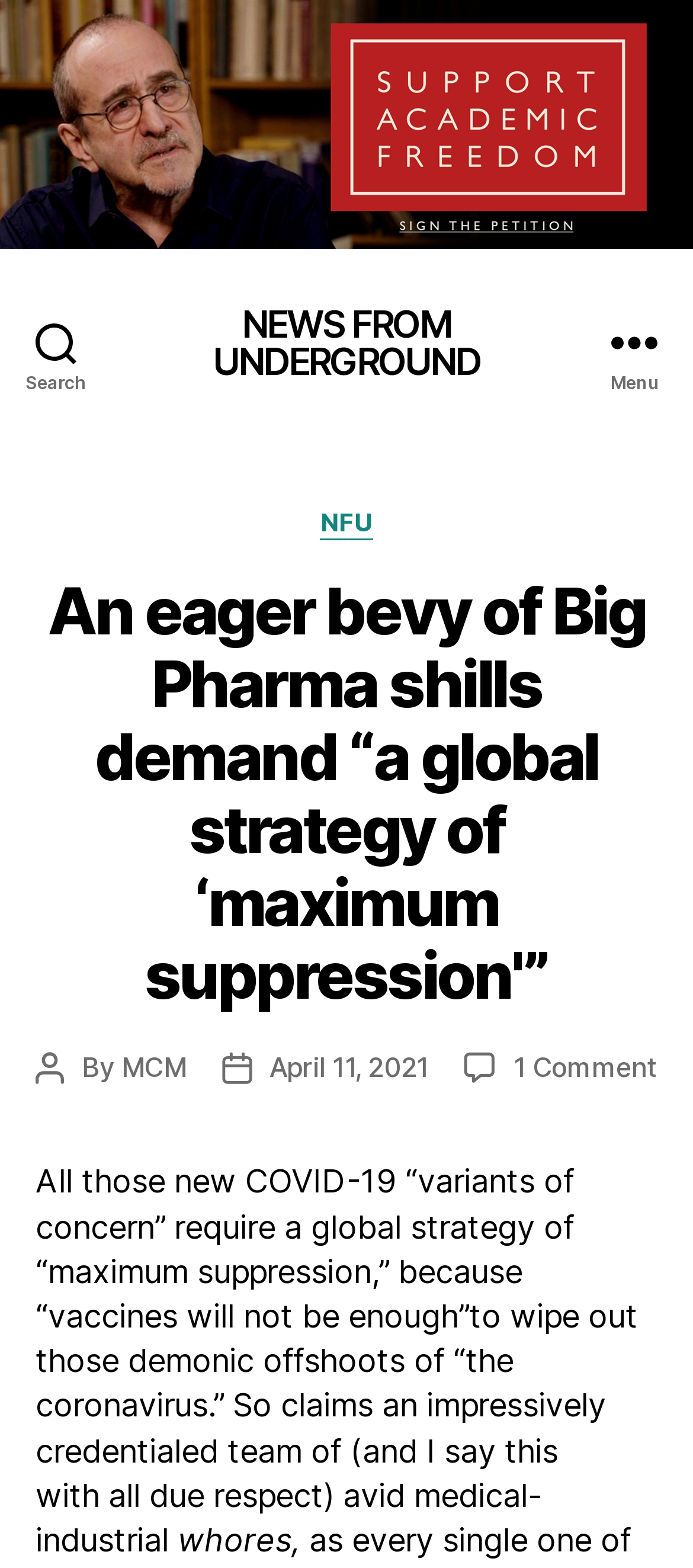Identify and provide the main heading of the webpage.

An eager bevy of Big Pharma shills demand “a global strategy of ‘maximum suppression'”